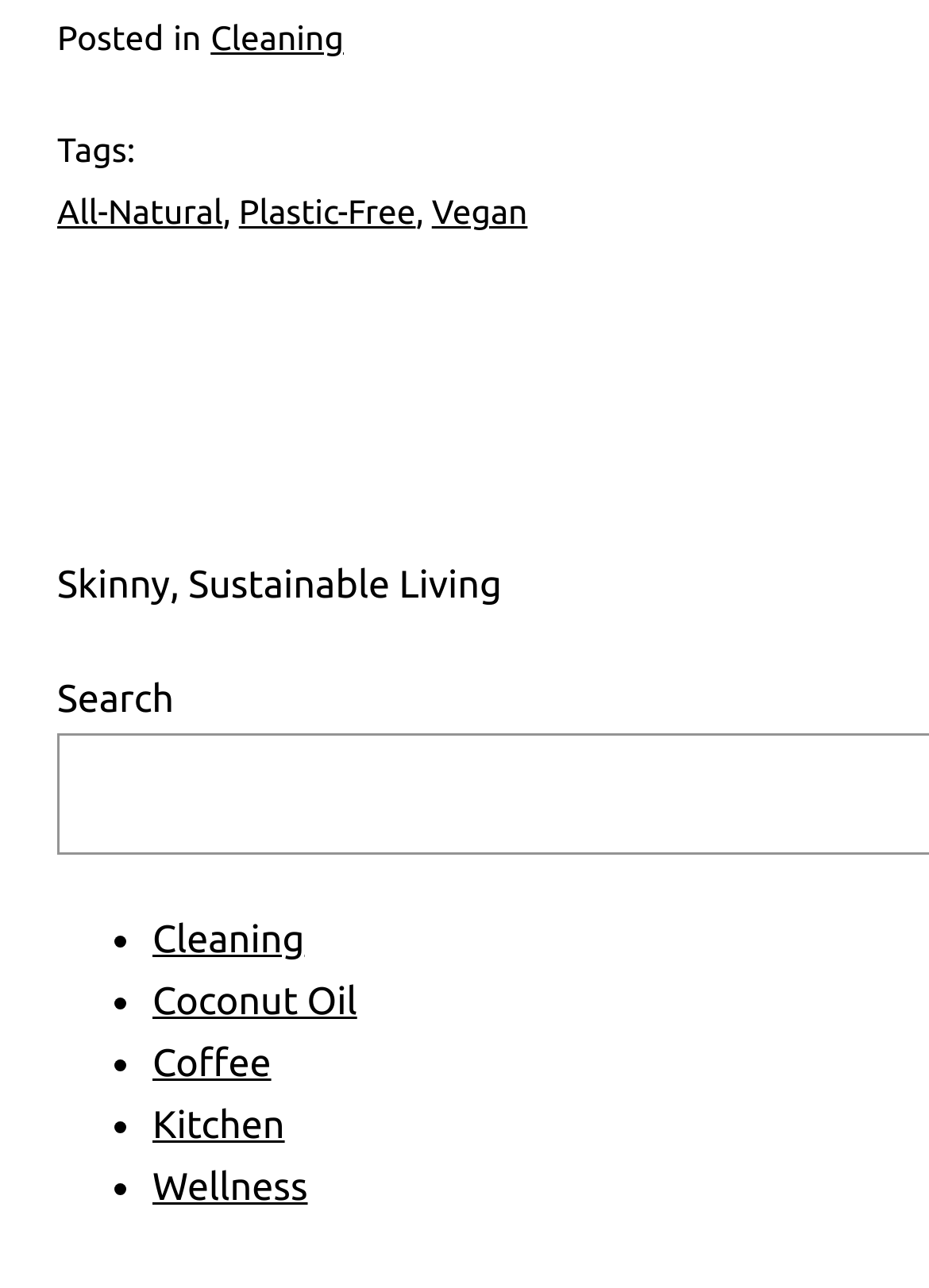What is the first tag mentioned?
Refer to the image and respond with a one-word or short-phrase answer.

All-Natural